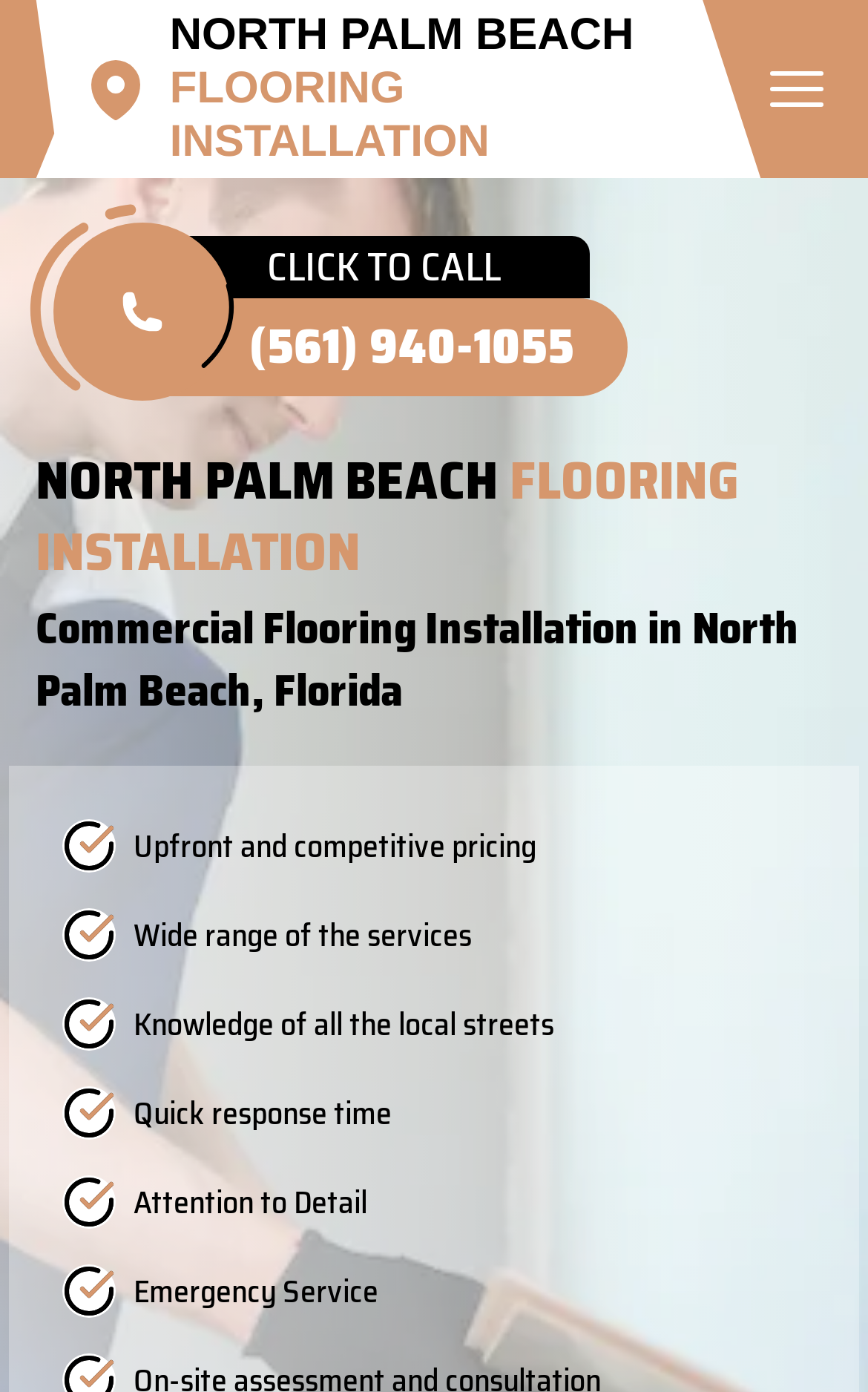Give a one-word or short phrase answer to the question: 
What is the phone number to call for commercial flooring installation?

(561) 940-1055